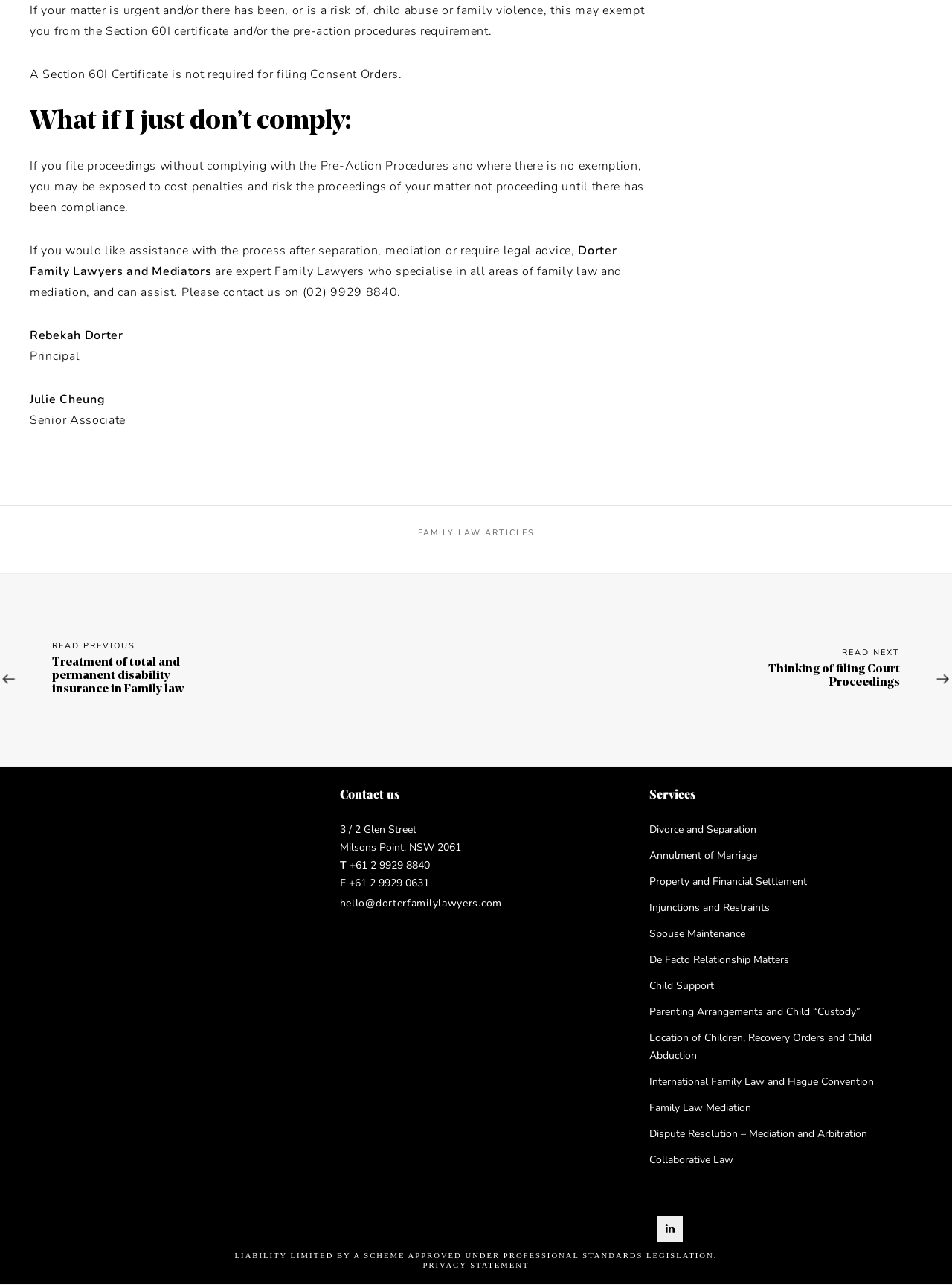Find the bounding box coordinates of the element you need to click on to perform this action: 'Search Ping Identity'. The coordinates should be represented by four float values between 0 and 1, in the format [left, top, right, bottom].

None